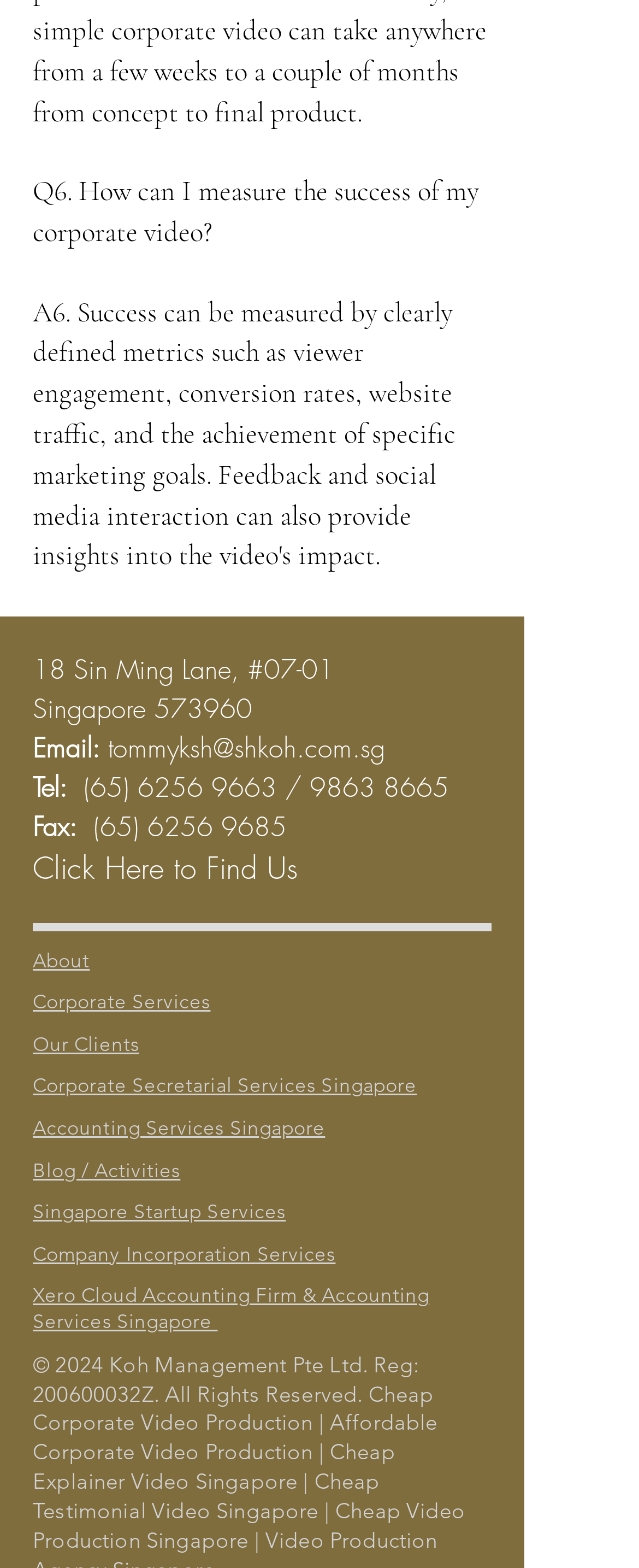How many links are there in the webpage?
Relying on the image, give a concise answer in one word or a brief phrase.

11